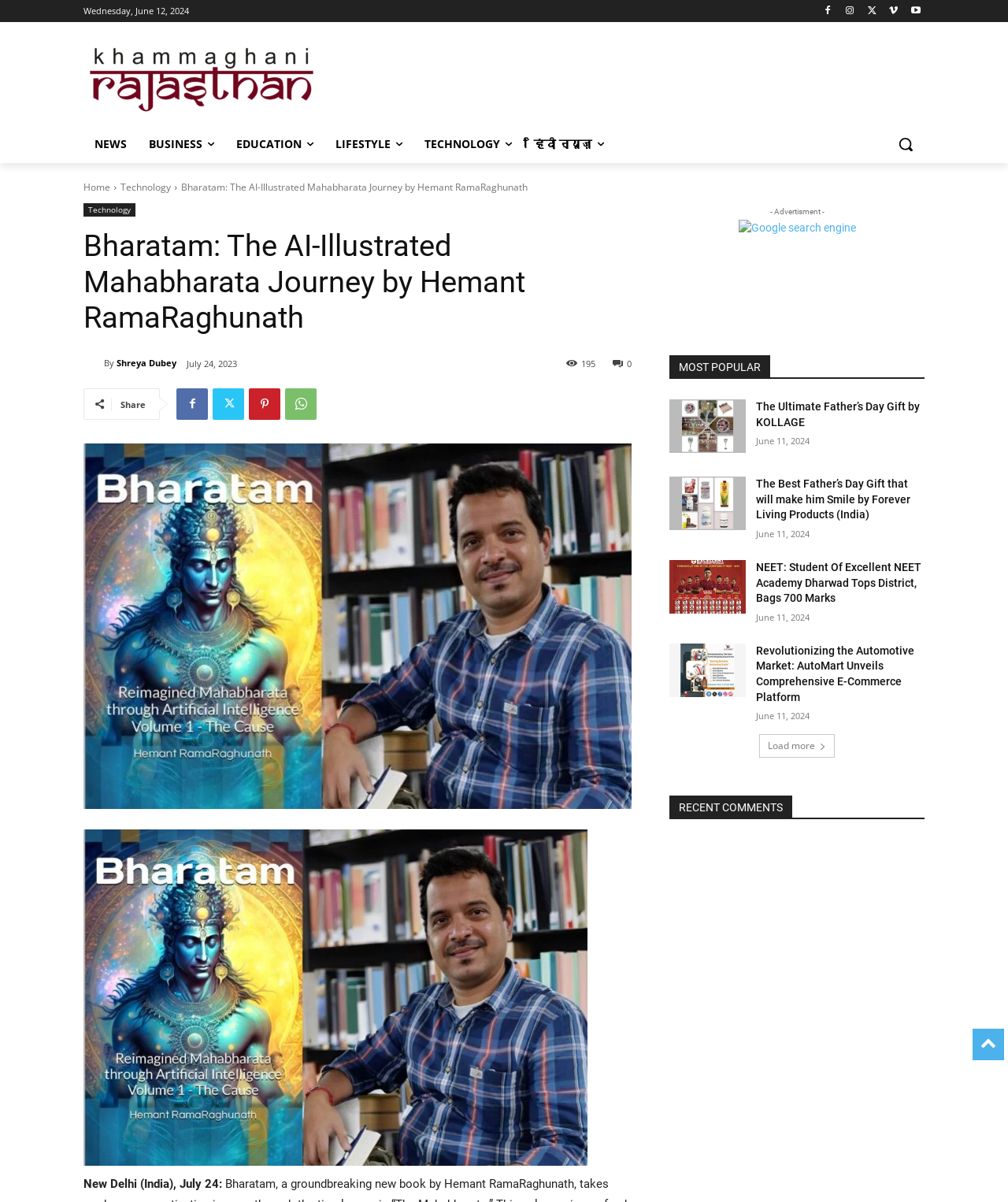Determine the bounding box coordinates for the region that must be clicked to execute the following instruction: "Share the article".

[0.12, 0.331, 0.145, 0.341]